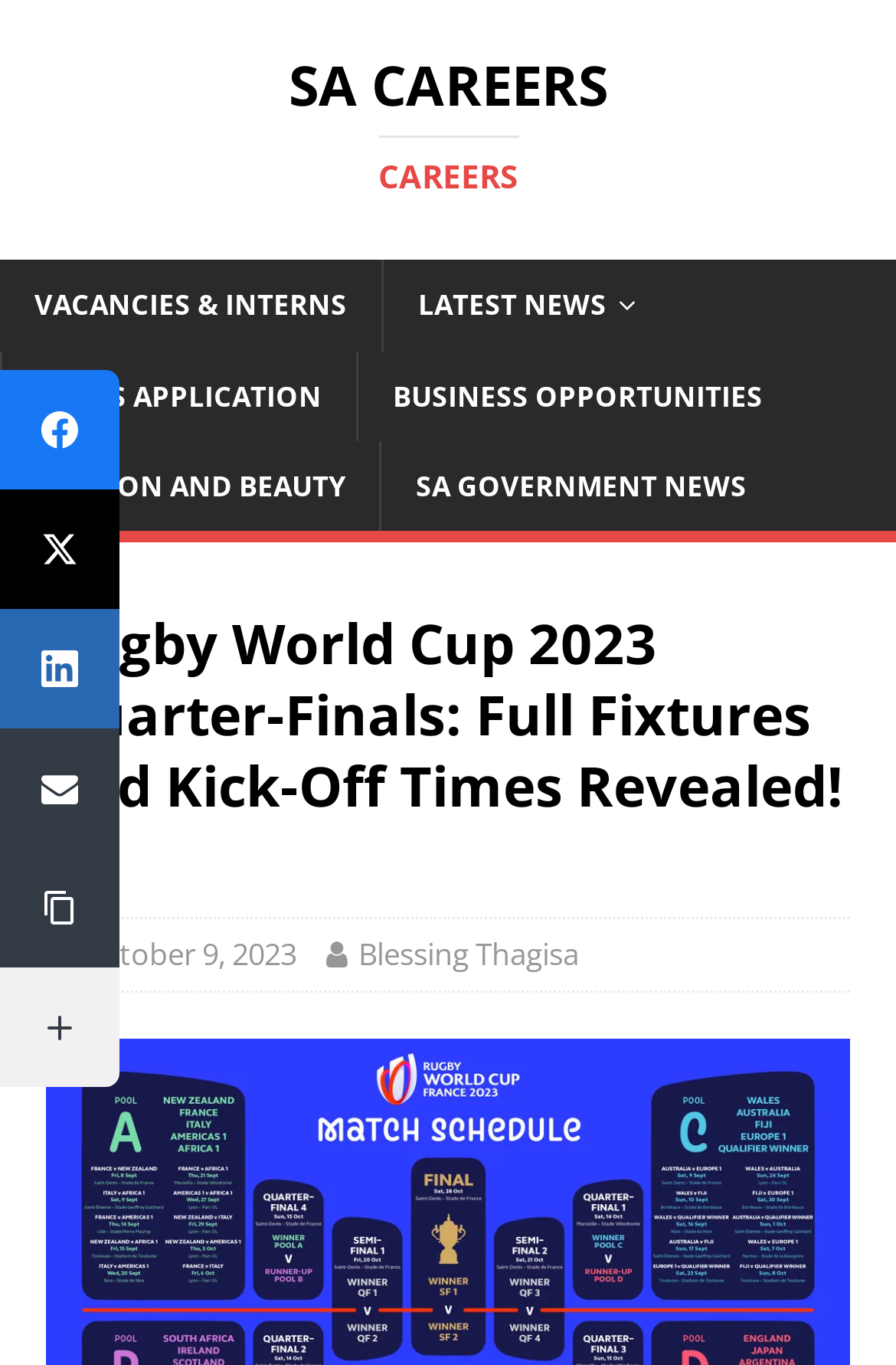Find the bounding box coordinates of the area to click in order to follow the instruction: "Share on Facebook".

None